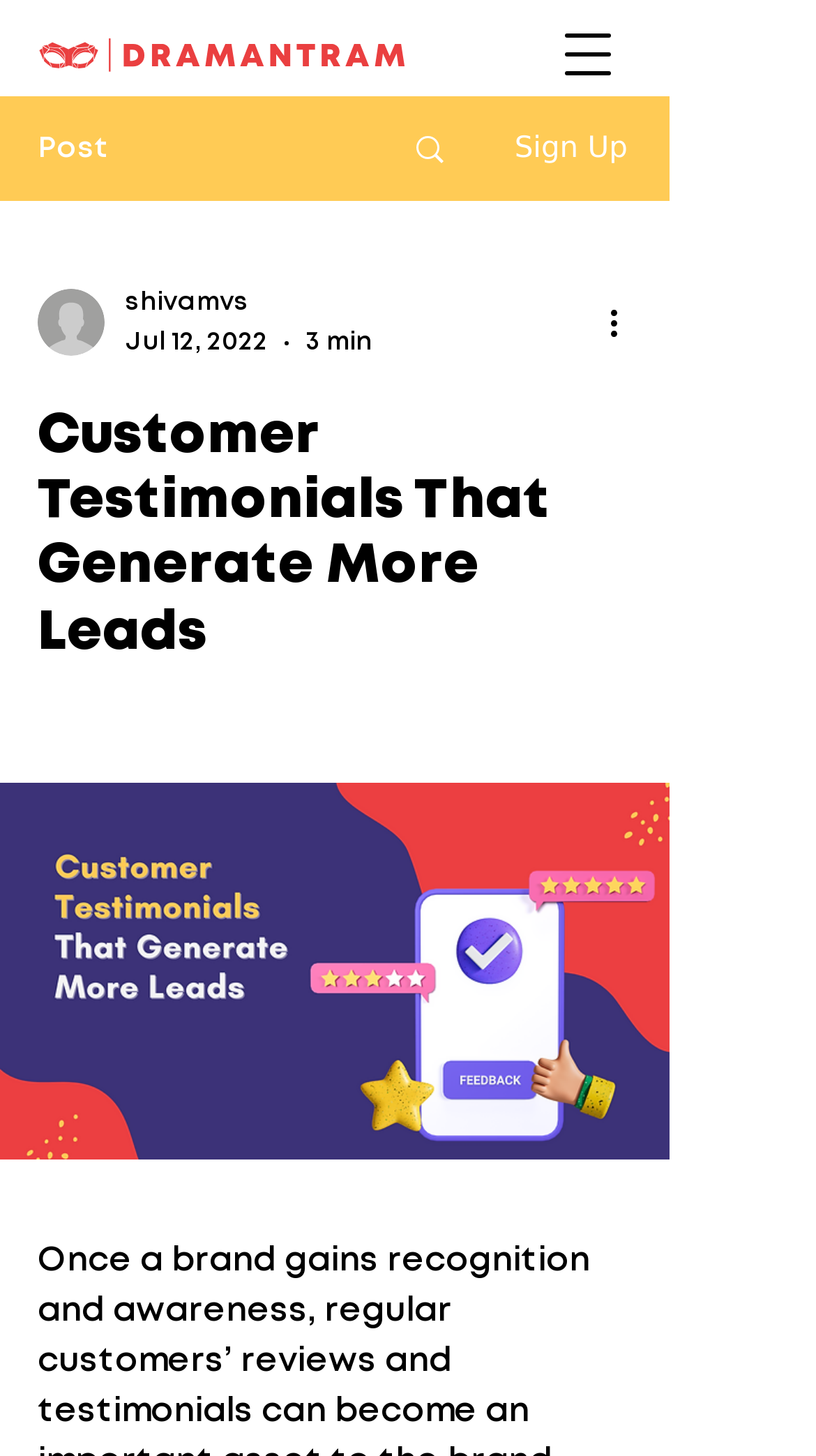Find the UI element described as: "aria-label="Open navigation menu"" and predict its bounding box coordinates. Ensure the coordinates are four float numbers between 0 and 1, [left, top, right, bottom].

[0.656, 0.001, 0.785, 0.073]